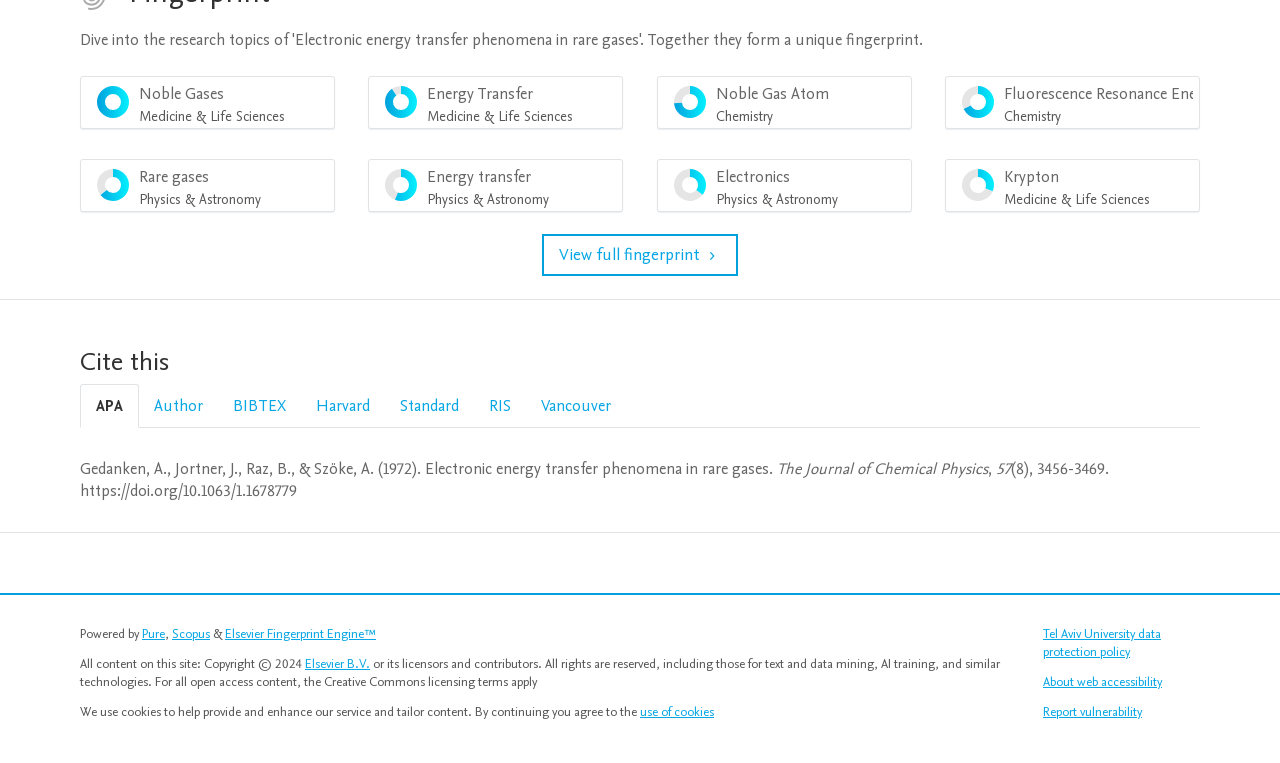What is the DOI of the cited article?
Answer with a single word or phrase, using the screenshot for reference.

https://doi.org/10.1063/1.1678779